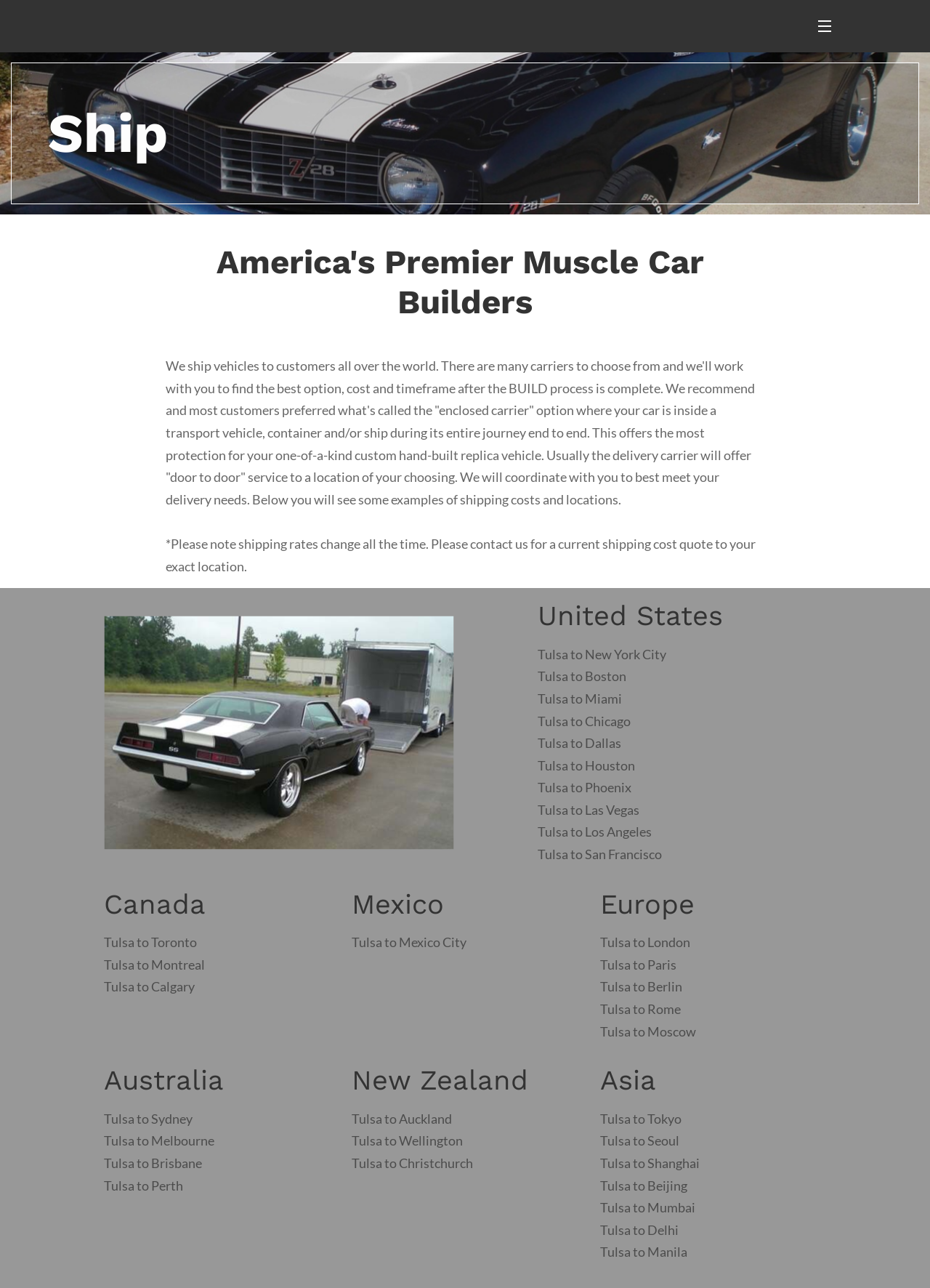Please provide a detailed answer to the question below based on the screenshot: 
What is the purpose of the shipping cost examples on the webpage?

The webpage provides examples of shipping costs and locations to give customers an idea of what to expect when shipping their replica muscle car. This helps customers plan and budget for the shipping process.